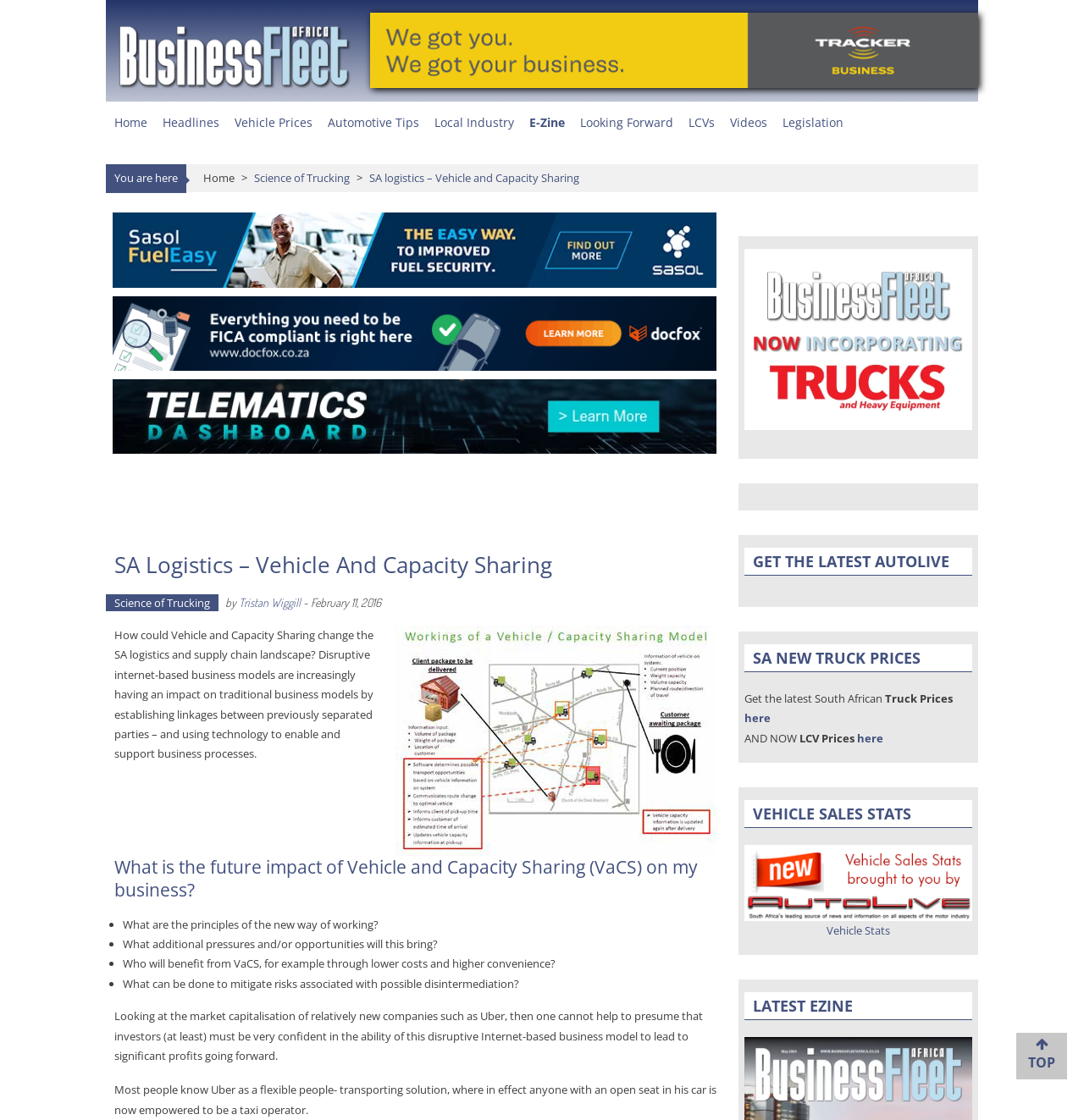Determine the bounding box for the HTML element described here: "Local Industry". The coordinates should be given as [left, top, right, bottom] with each number being a float between 0 and 1.

[0.401, 0.102, 0.474, 0.116]